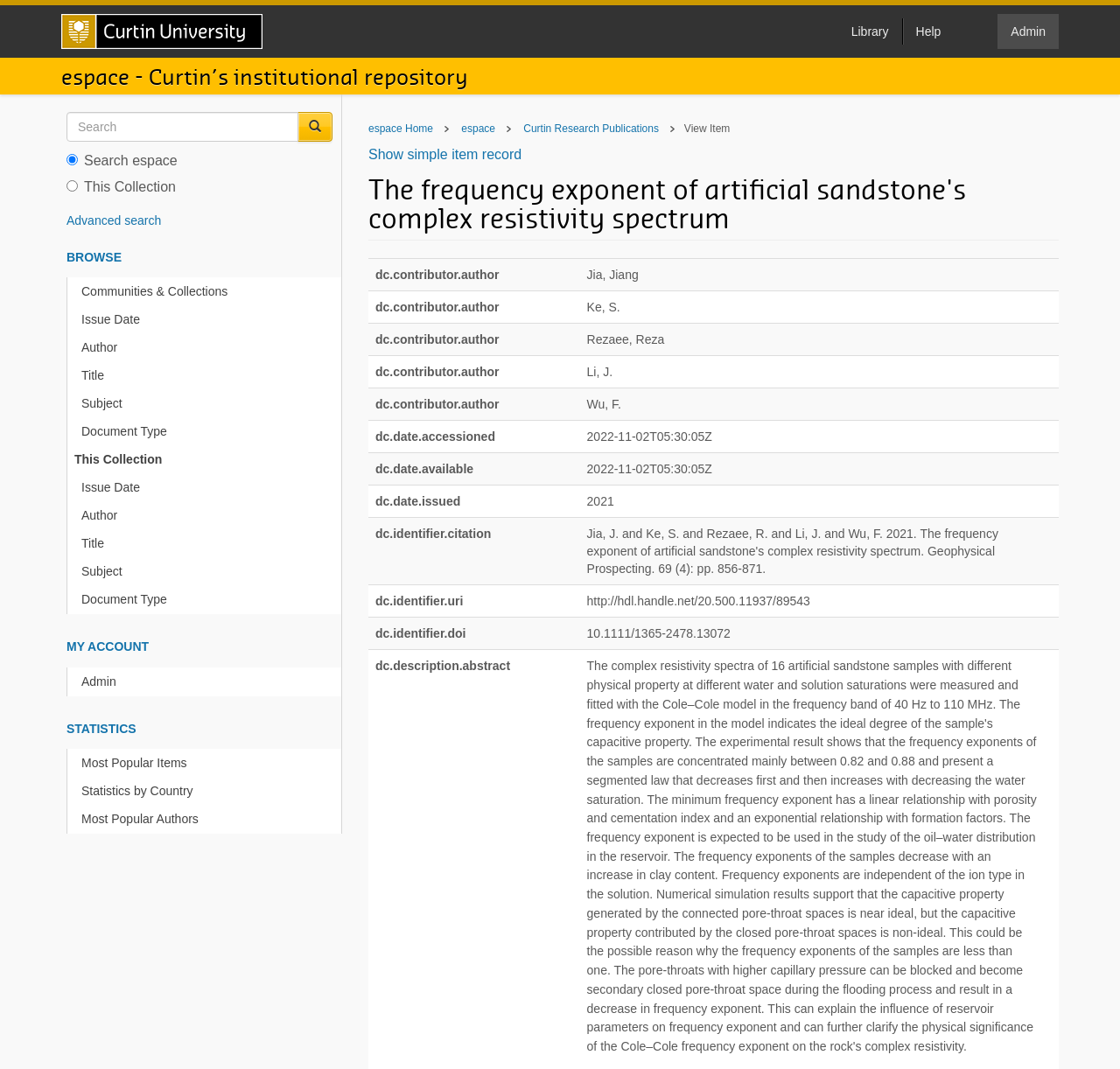What is the publication date of this article?
Could you give a comprehensive explanation in response to this question?

I found the publication date in the table, which is listed as 'dc.date.issued' with a value of '2021'.